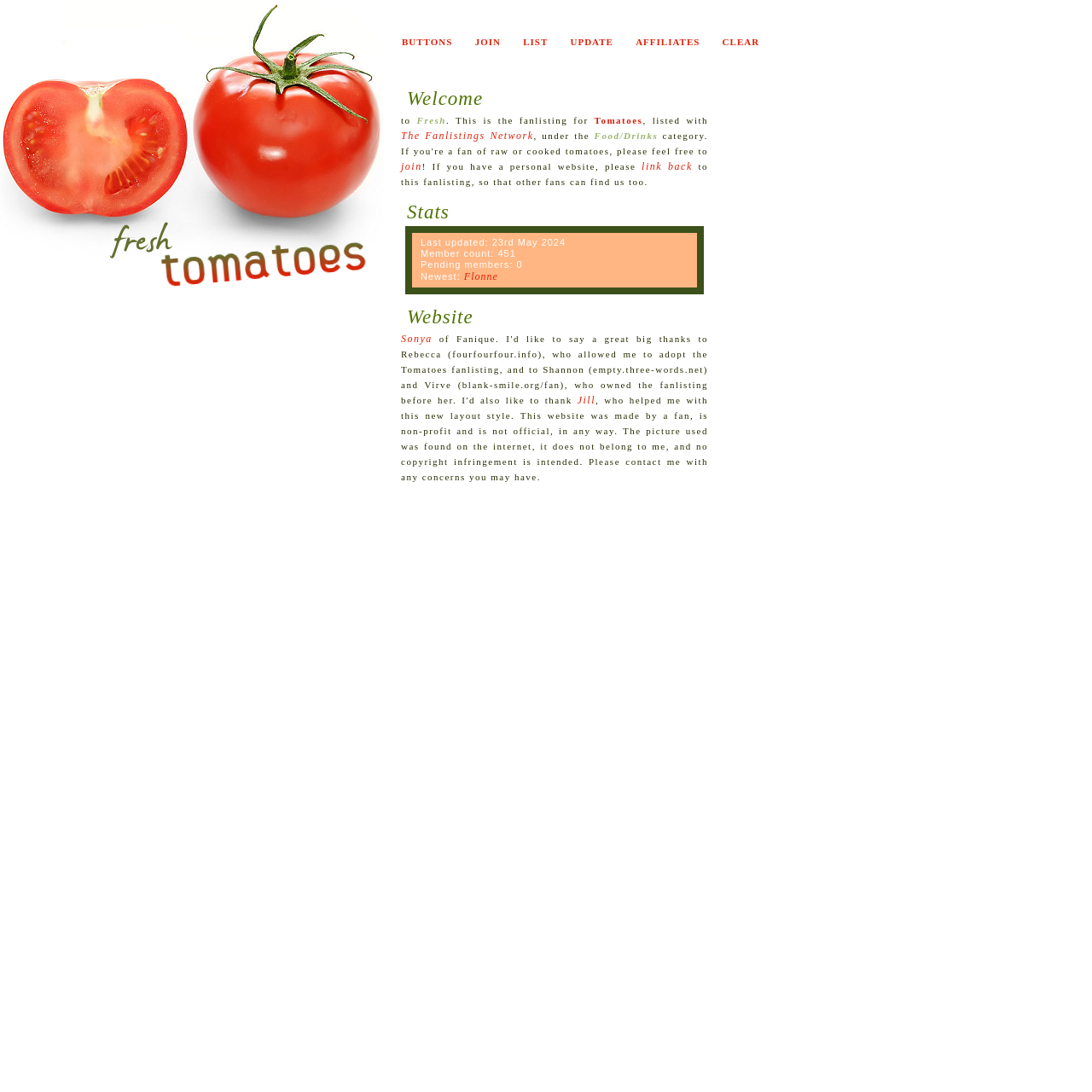Locate the bounding box coordinates of the area you need to click to fulfill this instruction: 'Visit the fanlisting network'. The coordinates must be in the form of four float numbers ranging from 0 to 1: [left, top, right, bottom].

[0.367, 0.119, 0.489, 0.13]